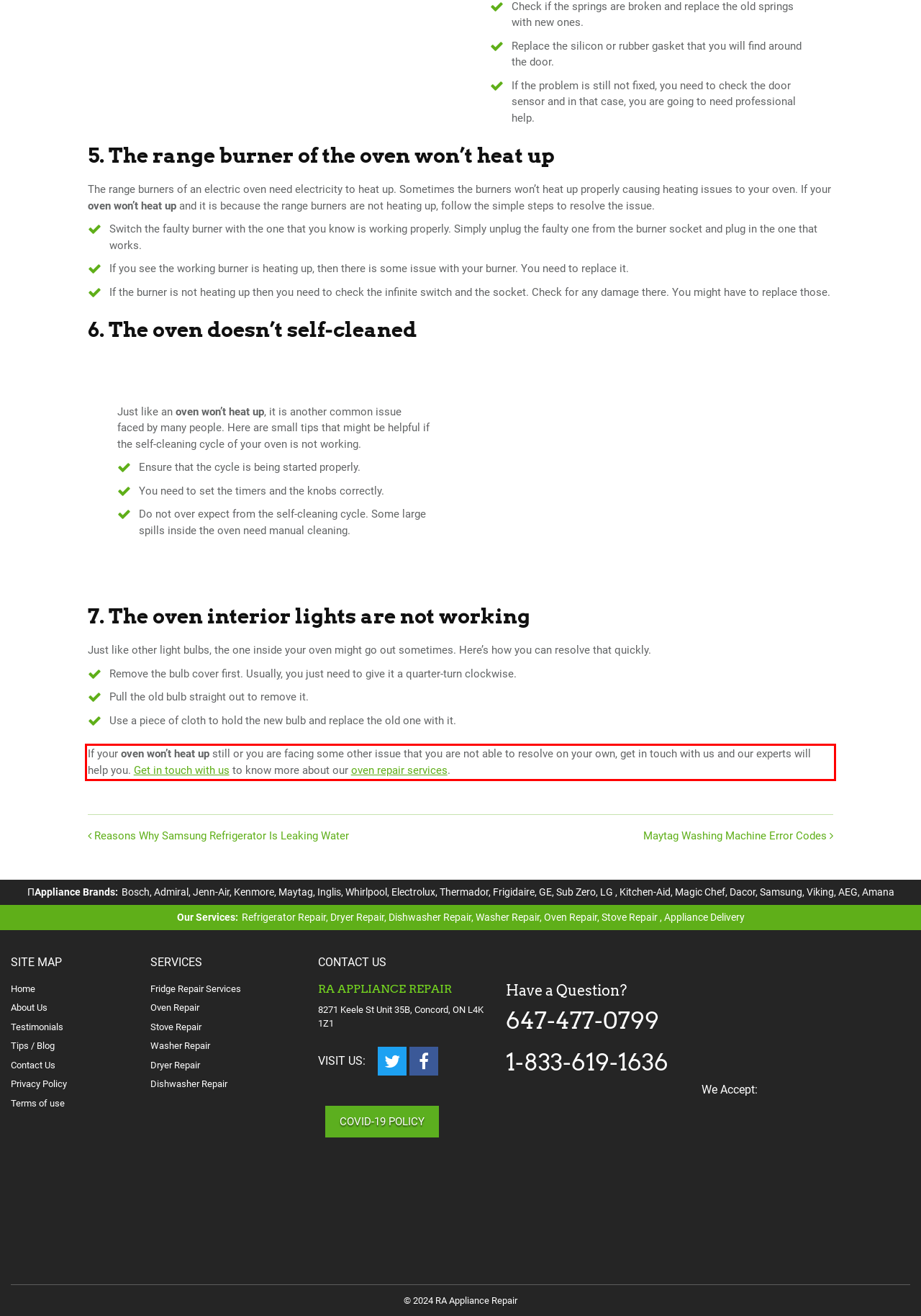Examine the screenshot of the webpage, locate the red bounding box, and generate the text contained within it.

If your oven won’t heat up still or you are facing some other issue that you are not able to resolve on your own, get in touch with us and our experts will help you. Get in touch with us to know more about our oven repair services.